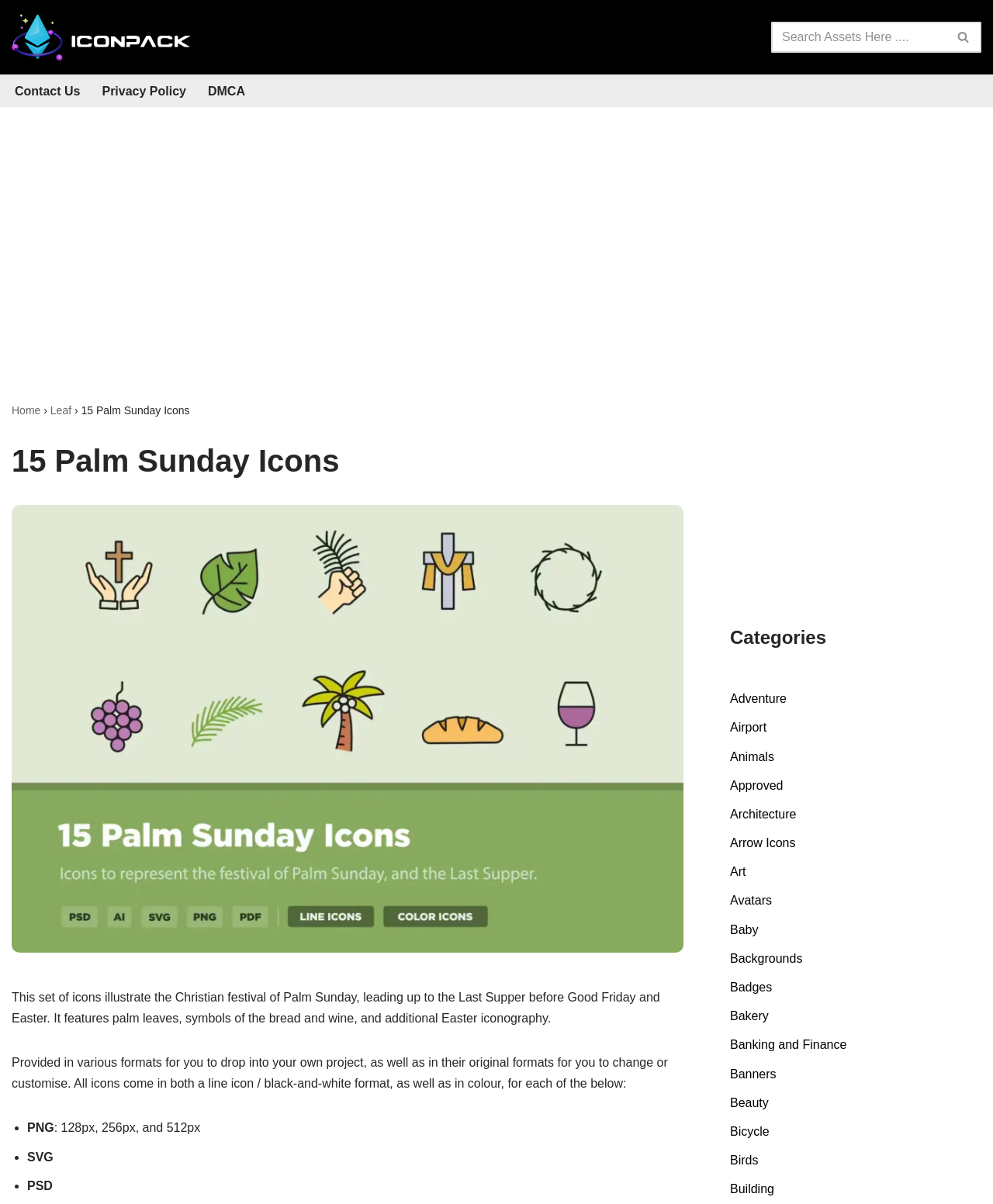Provide the bounding box for the UI element matching this description: "Maysun Solar".

None